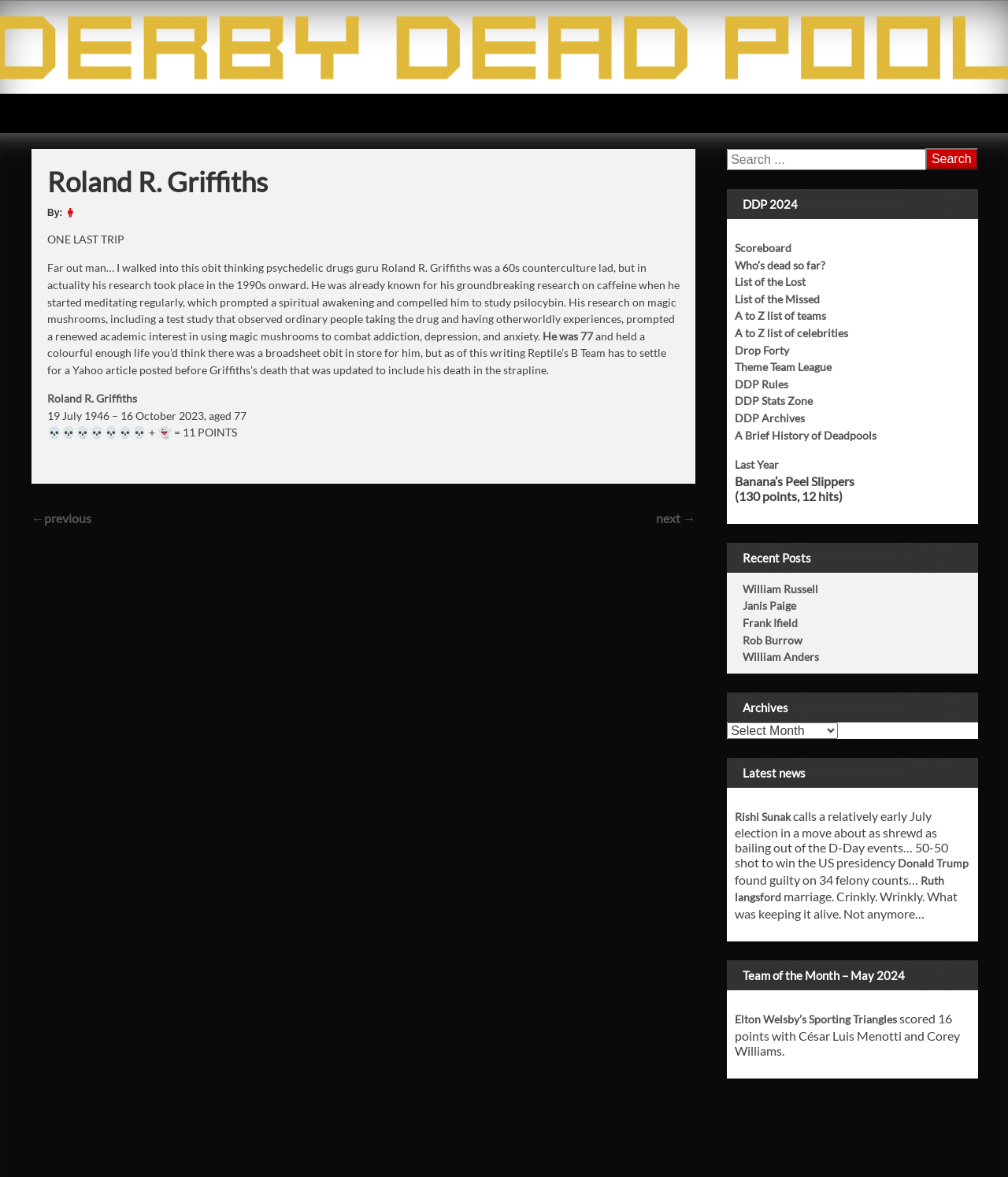Point out the bounding box coordinates of the section to click in order to follow this instruction: "Go to the previous page".

[0.031, 0.434, 0.091, 0.447]